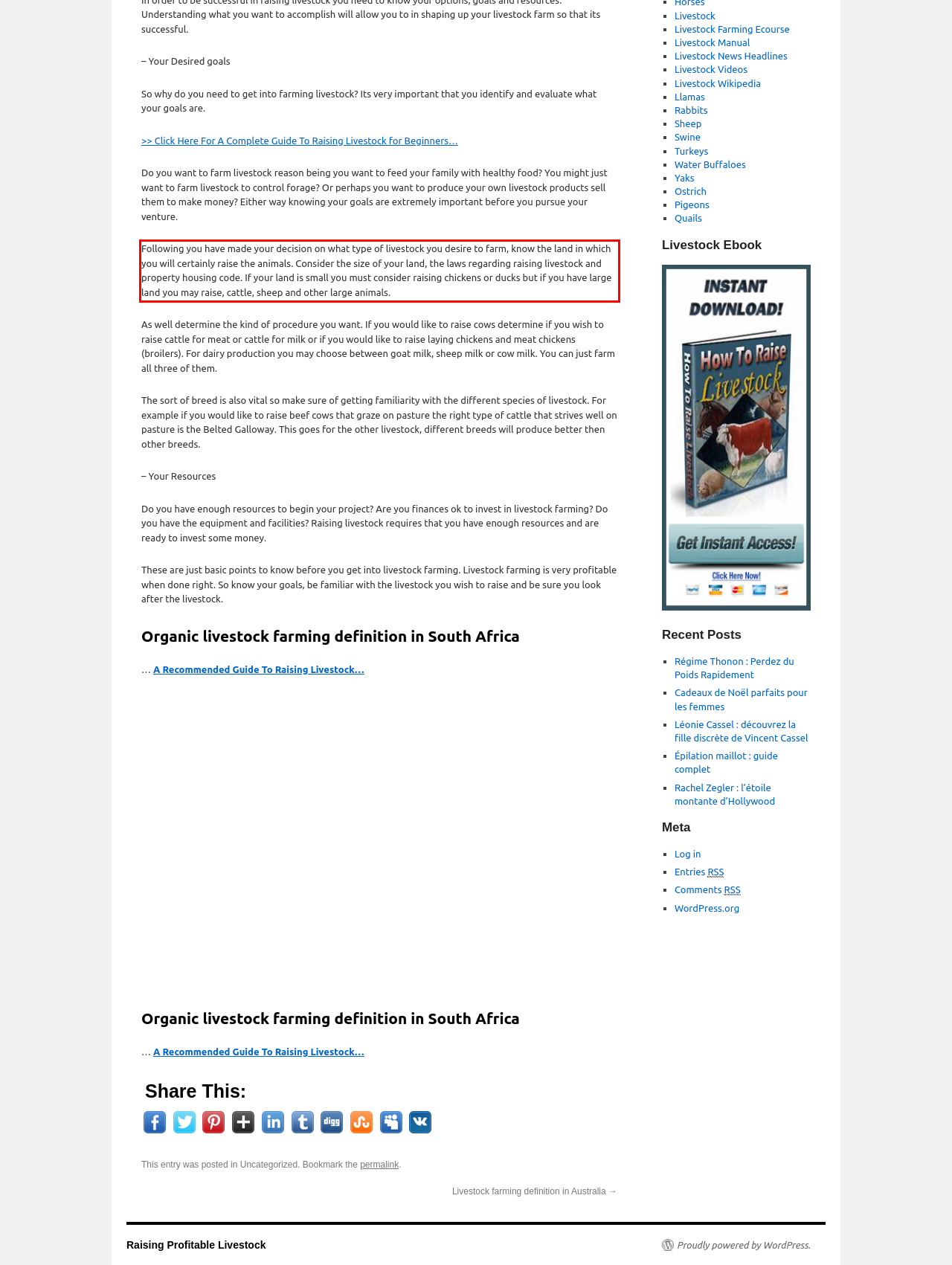Given a screenshot of a webpage, identify the red bounding box and perform OCR to recognize the text within that box.

Following you have made your decision on what type of livestock you desire to farm, know the land in which you will certainly raise the animals. Consider the size of your land, the laws regarding raising livestock and property housing code. If your land is small you must consider raising chickens or ducks but if you have large land you may raise, cattle, sheep and other large animals.